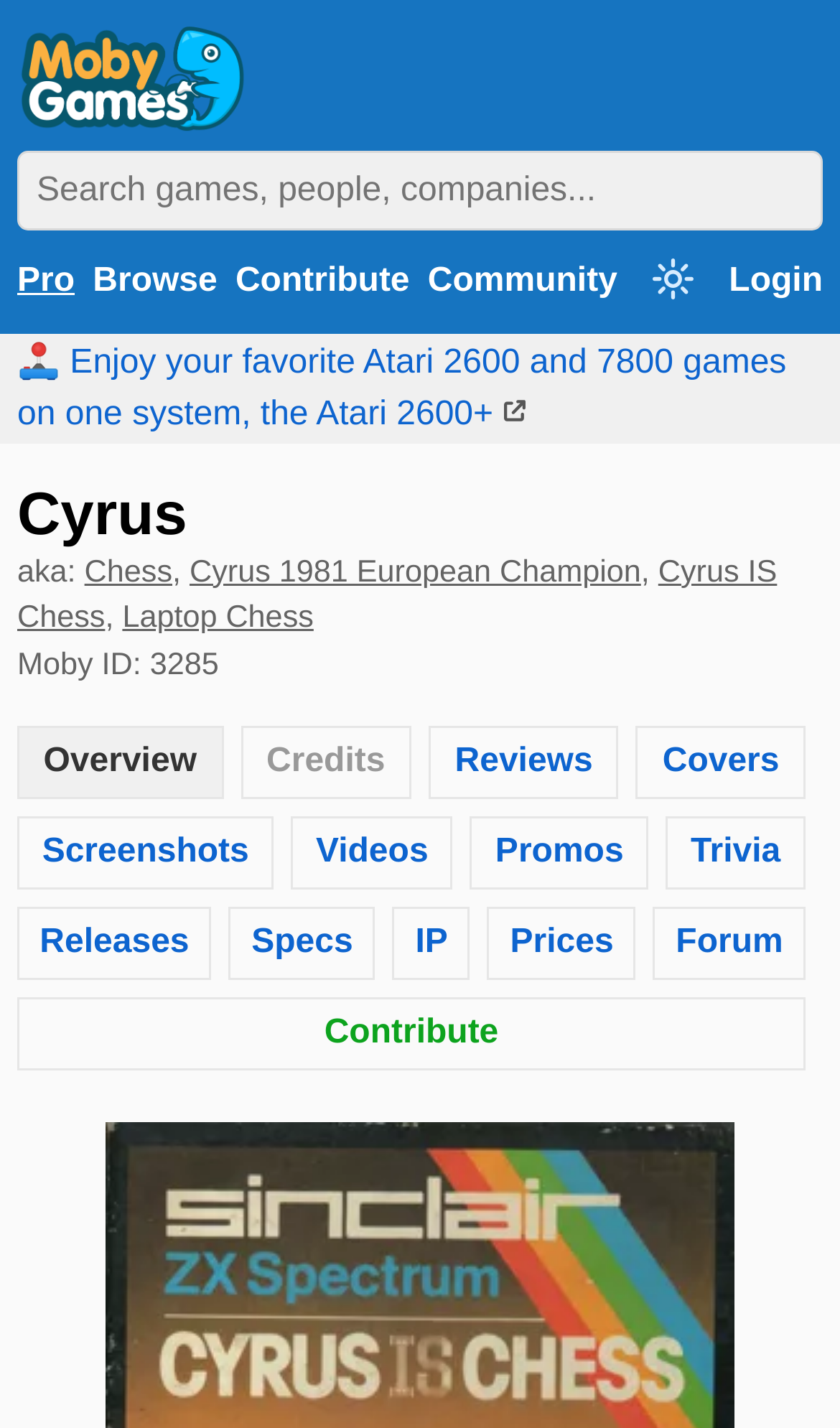What is the alternative name of the game? Analyze the screenshot and reply with just one word or a short phrase.

Chess